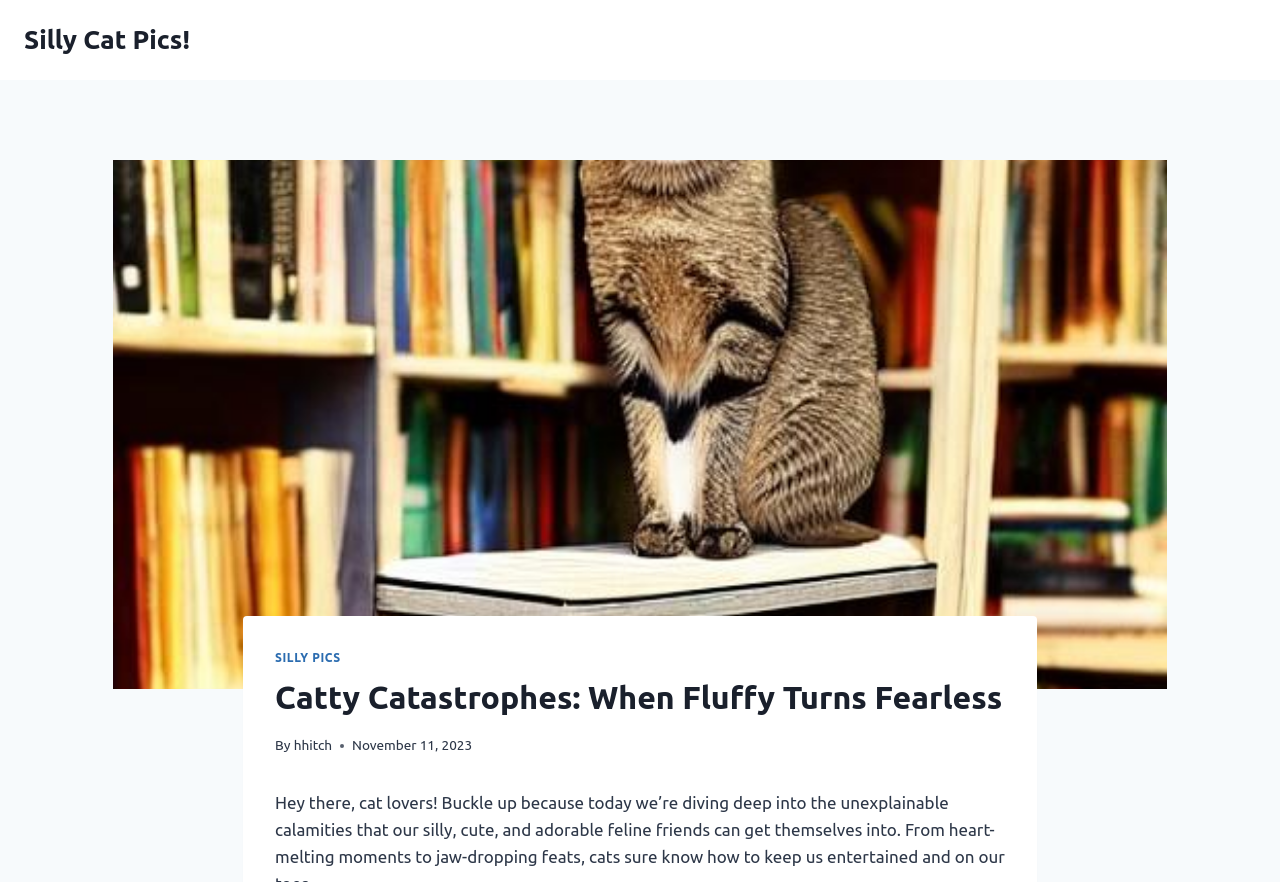Please extract the webpage's main title and generate its text content.

Catty Catastrophes: When Fluffy Turns Fearless